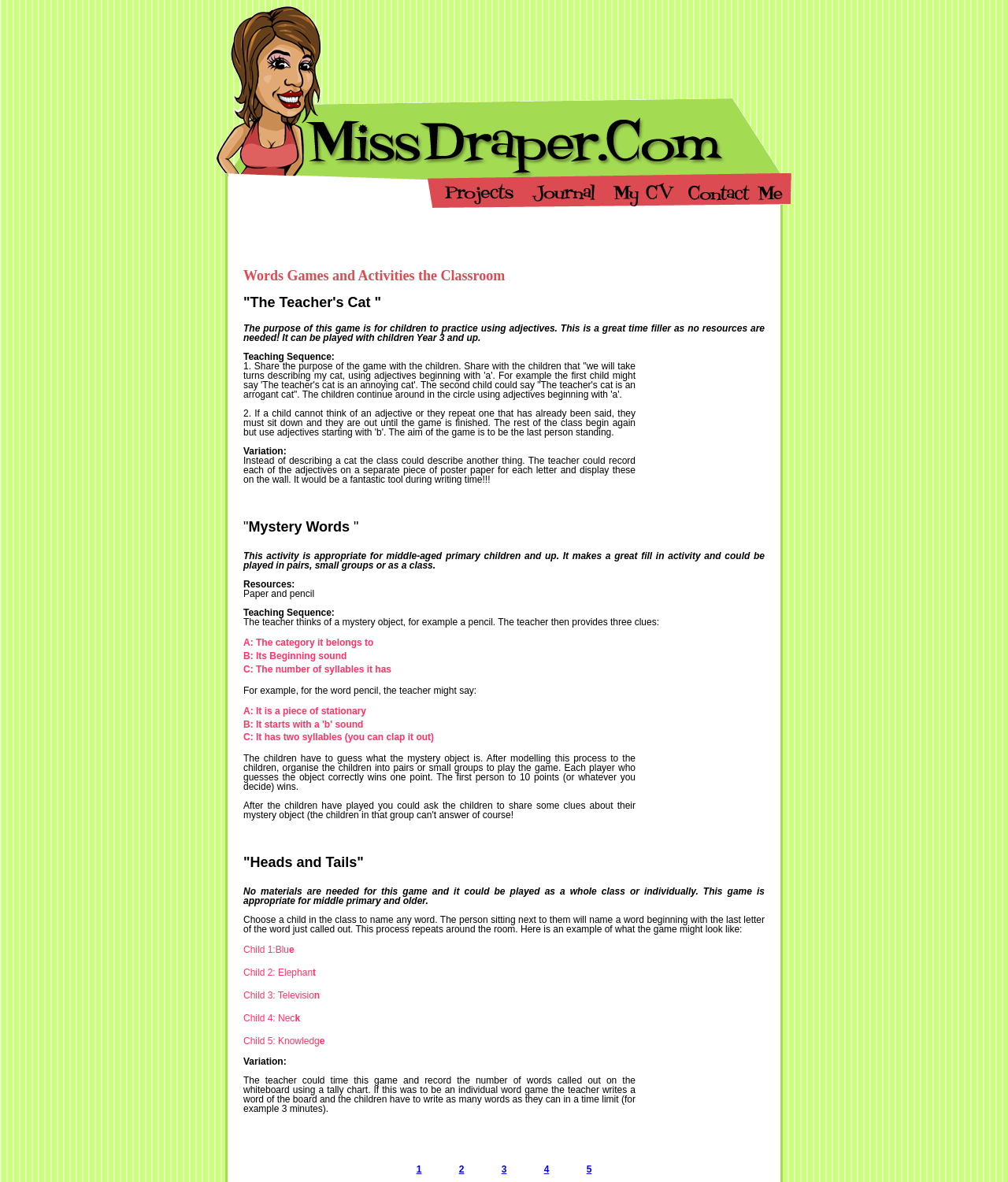Mark the bounding box of the element that matches the following description: "alt="Contact Me" name="contact"".

[0.675, 0.169, 0.786, 0.178]